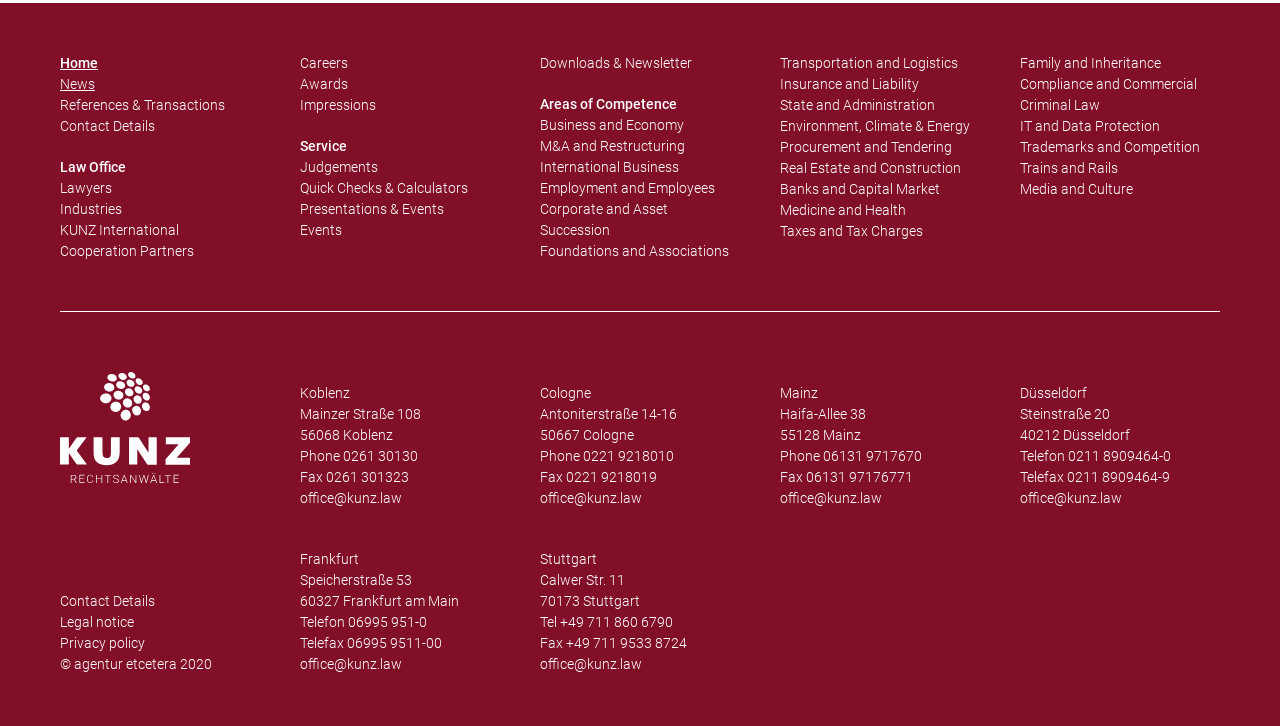Determine the bounding box coordinates for the clickable element to execute this instruction: "Click on the 'Contact Details' link". Provide the coordinates as four float numbers between 0 and 1, i.e., [left, top, right, bottom].

[0.047, 0.16, 0.203, 0.189]